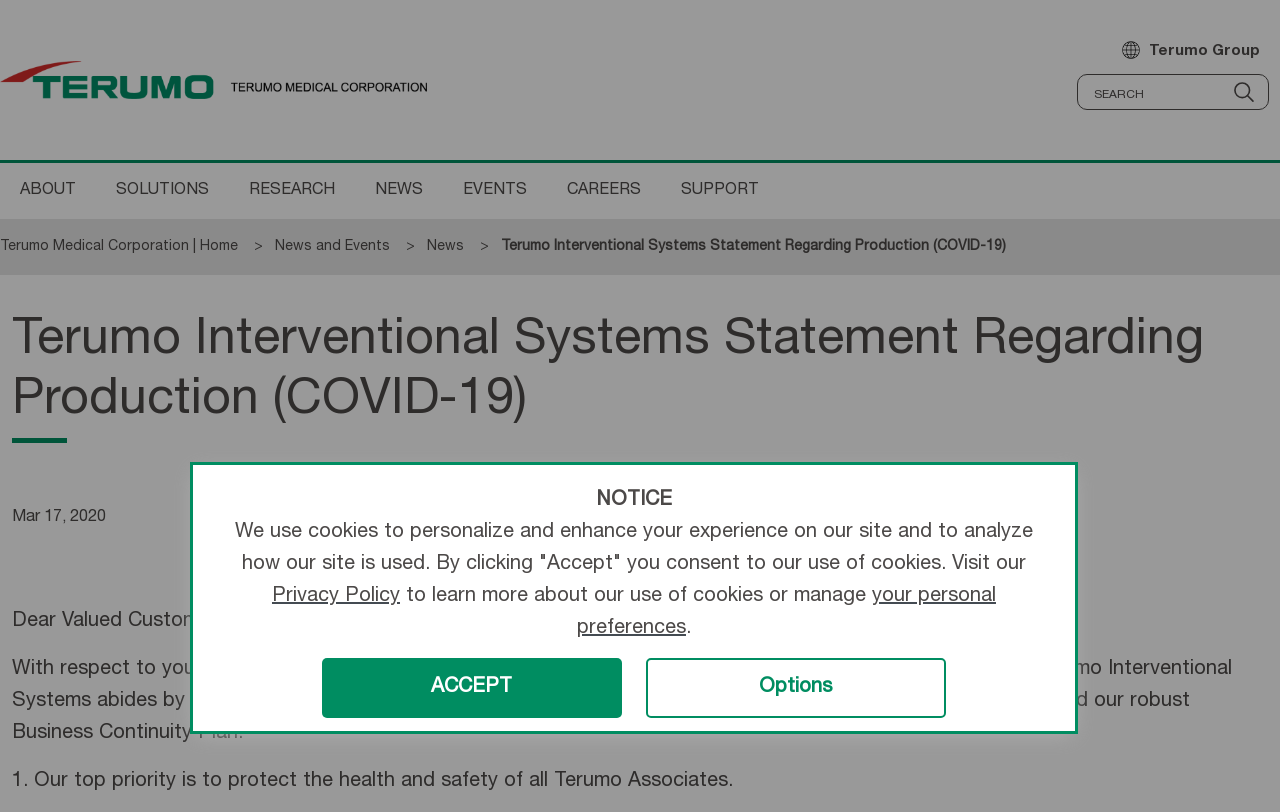Generate a thorough caption that explains the contents of the webpage.

The webpage is about Terumo Interventional Systems' statement regarding production during the COVID-19 pandemic. At the top left corner, there is a logo image and a link to the homepage. On the top right corner, there is a search bar with a search button. Below the search bar, there is a navigation menu with links to different sections of the website, including ABOUT, SOLUTIONS, RESEARCH, NEWS, EVENTS, CAREERS, and SUPPORT.

Below the navigation menu, there is a secondary navigation menu showing the current location of the webpage, with links to Terumo Medical Corporation's homepage, News and Events, and News. The main content of the webpage is a statement regarding production during the COVID-19 pandemic, with a heading and a date "Mar 17, 2020". The statement is divided into paragraphs, with the first paragraph addressing the company's response to the pandemic.

There is a notice section at the bottom of the webpage, informing users about the use of cookies on the website and providing links to the Privacy Policy and options to manage personal preferences. Below the notice section, there are two buttons, "ACCEPT" and "Options", allowing users to consent to the use of cookies or customize their preferences.